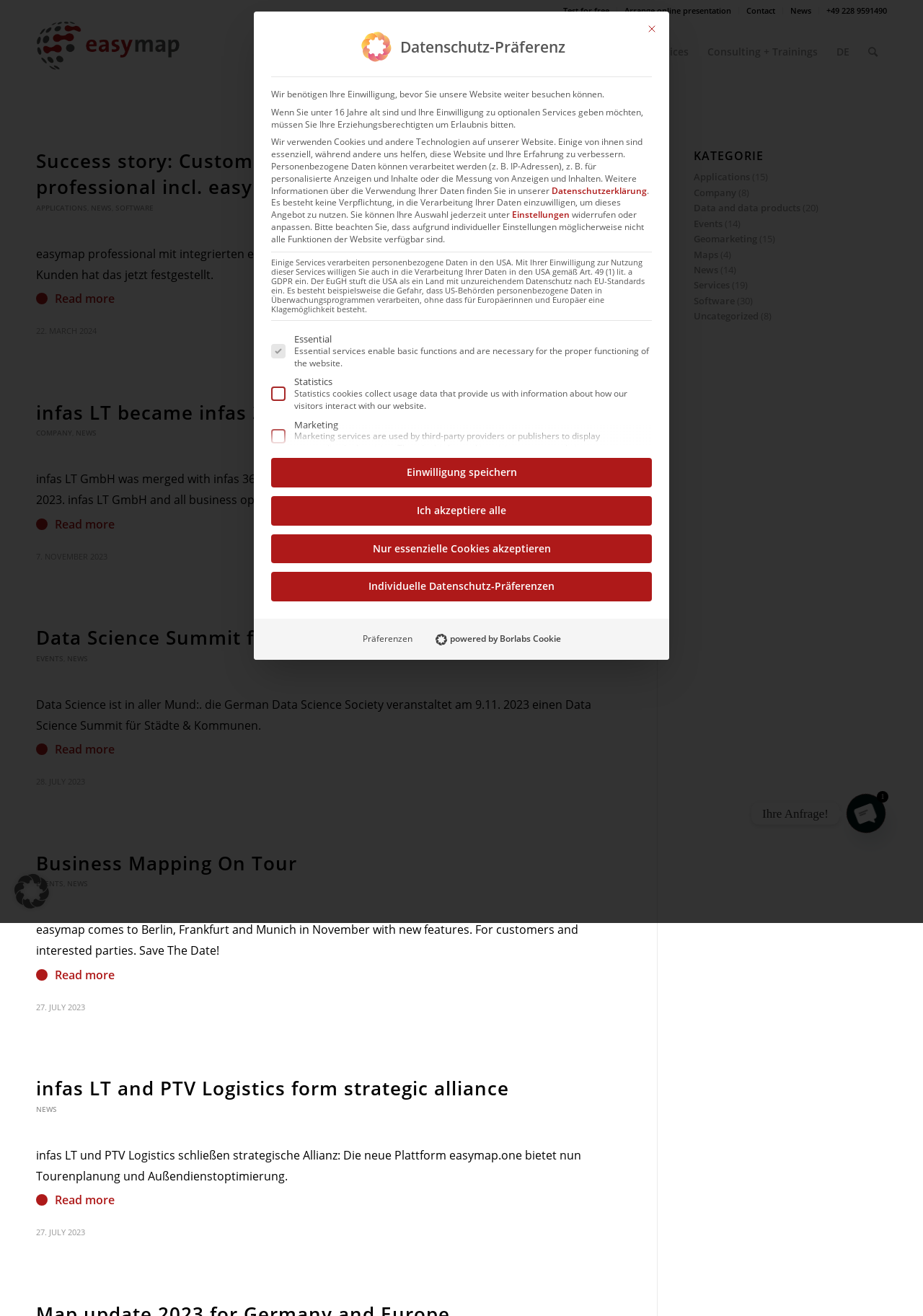Identify the bounding box of the UI element described as follows: "parent_node: Datenschutz-Präferenz aria-label="Schließen"". Provide the coordinates as four float numbers in the range of 0 to 1 [left, top, right, bottom].

[0.694, 0.013, 0.719, 0.031]